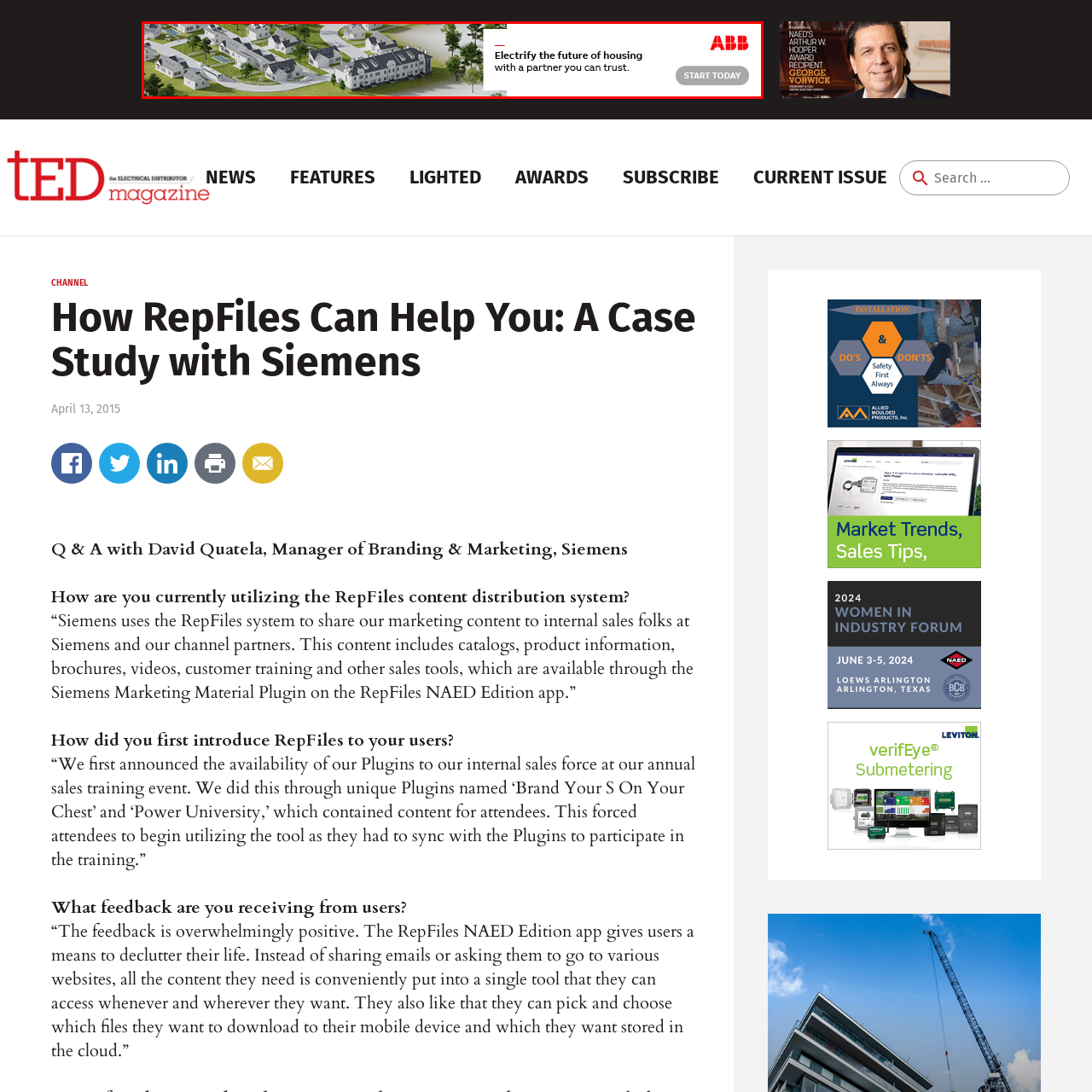Elaborate on the visual details of the image contained within the red boundary.

The image features a vibrant visual representation of a residential area, showcasing a layout of modern houses set amidst lush greenery and winding pathways. Accompanying the illustration is a promotional message from ABB, a trusted partner in electrical solutions, emphasizing their commitment to "Electrify the future of housing." The call to action invites viewers to engage with ABB by clicking "START TODAY," reflecting the company's focus on innovation and reliability in promoting sustainable living environments. This visual and message together highlight the intersection of modern living and technological advancement in housing solutions.